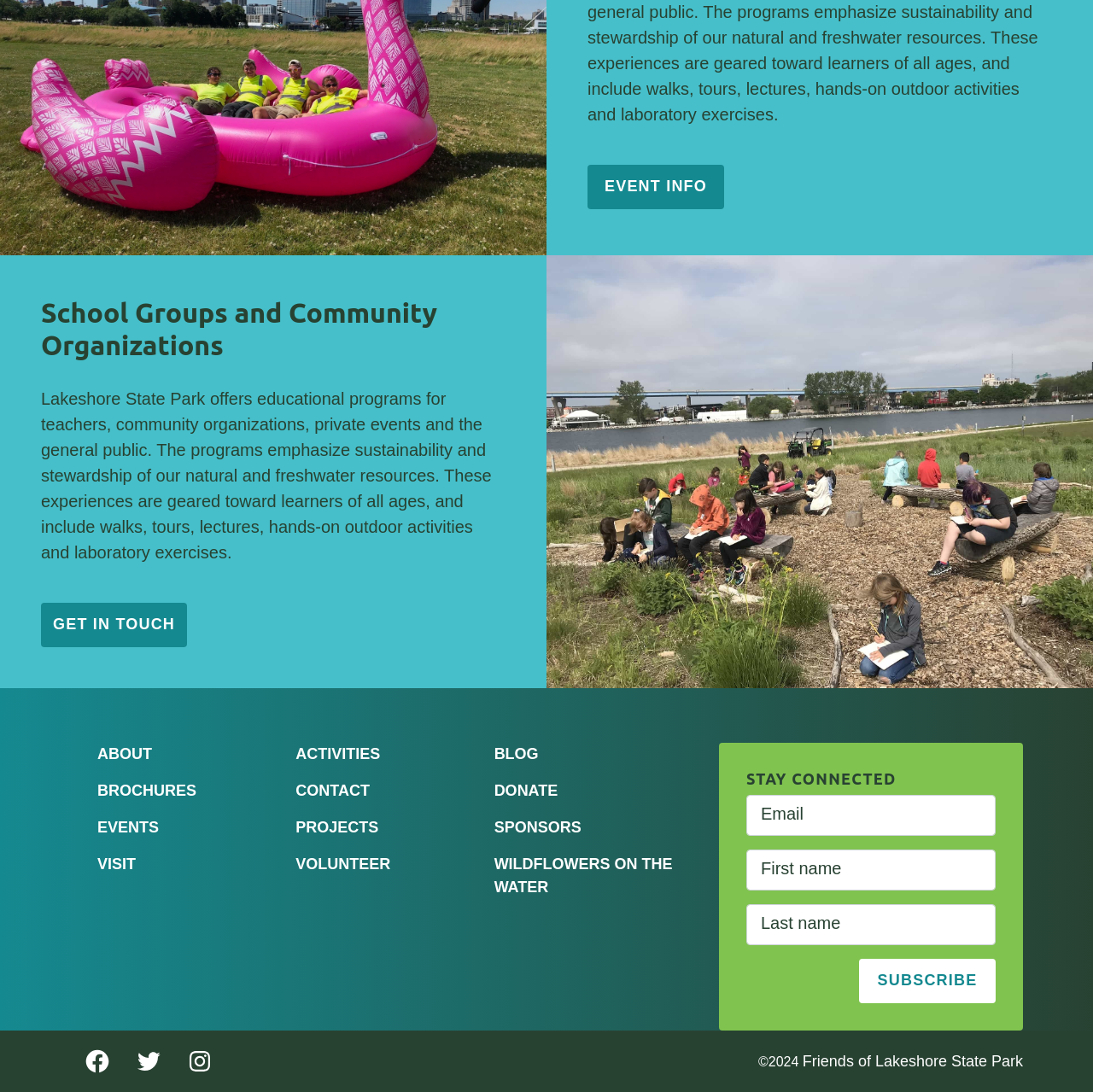Respond to the following question using a concise word or phrase: 
How many links are there in the top navigation menu?

11